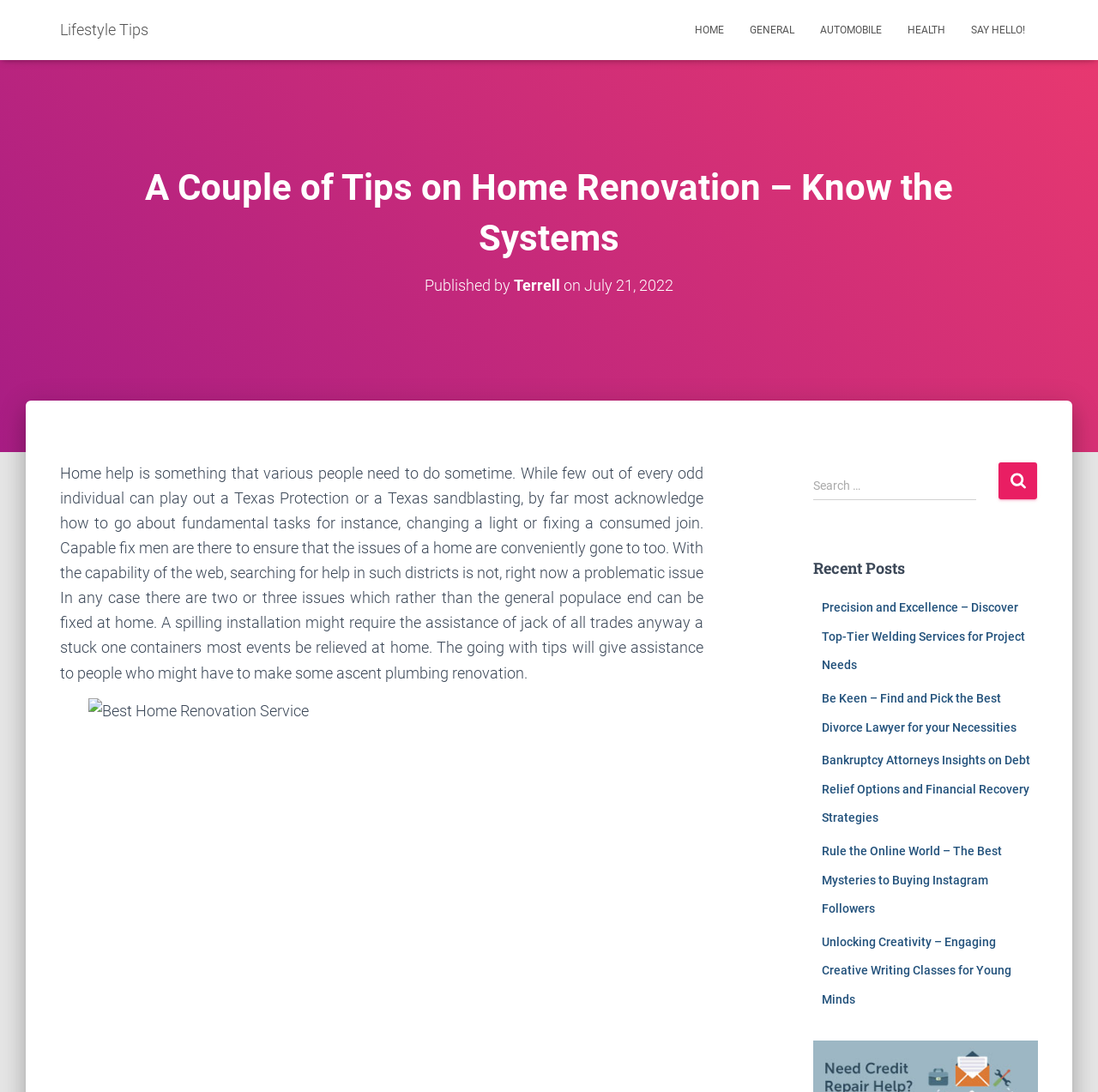Answer in one word or a short phrase: 
What is the topic of the article?

Home renovation